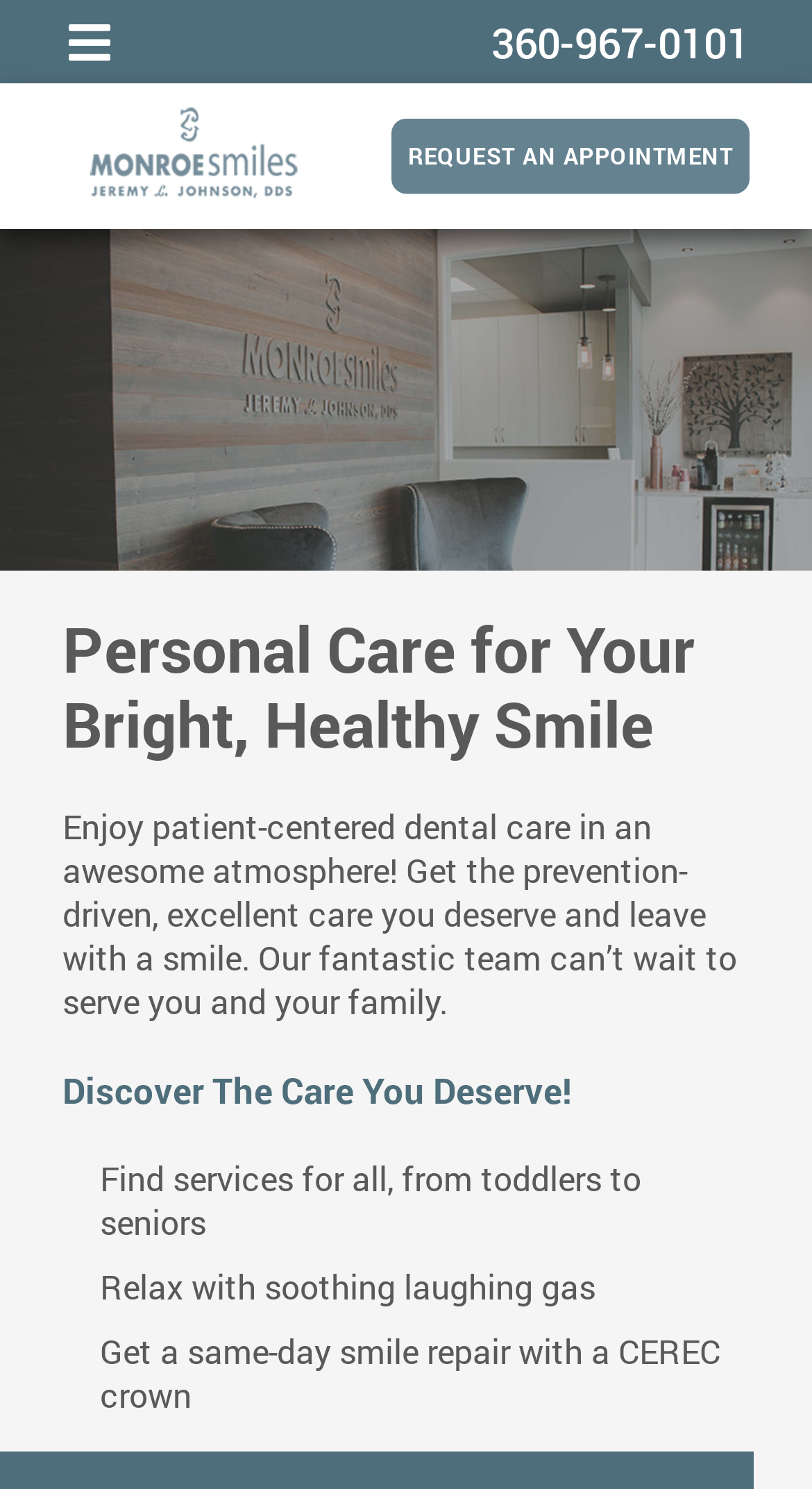Give an in-depth explanation of the webpage layout and content.

The webpage is about Monroe Smiles, a dentist in Monroe, WA. At the top, there is a logo image of Monroe Smiles, accompanied by a link to the dentist's name. Below this, there is a phone number, 360-967-0101, displayed prominently. 

Further down, there is a section that highlights the dentist's approach to care. A heading reads "Personal Care for Your Bright, Healthy Smile", followed by a paragraph of text that describes the patient-centered dental care provided by Monroe Smiles. The text emphasizes the prevention-driven and excellent care offered by the fantastic team.

Below this section, there are three short paragraphs that outline specific services offered by the dentist. The first paragraph mentions that services are available for all ages, from toddlers to seniors. The second paragraph highlights the option of relaxing with laughing gas. The third paragraph mentions the possibility of getting a same-day smile repair with a CEREC crown.

Throughout the webpage, there are a total of three images, including the logo of Monroe Smiles. There are also several links, including one to request an appointment. Overall, the webpage is focused on showcasing the personal care and services offered by Monroe Smiles.